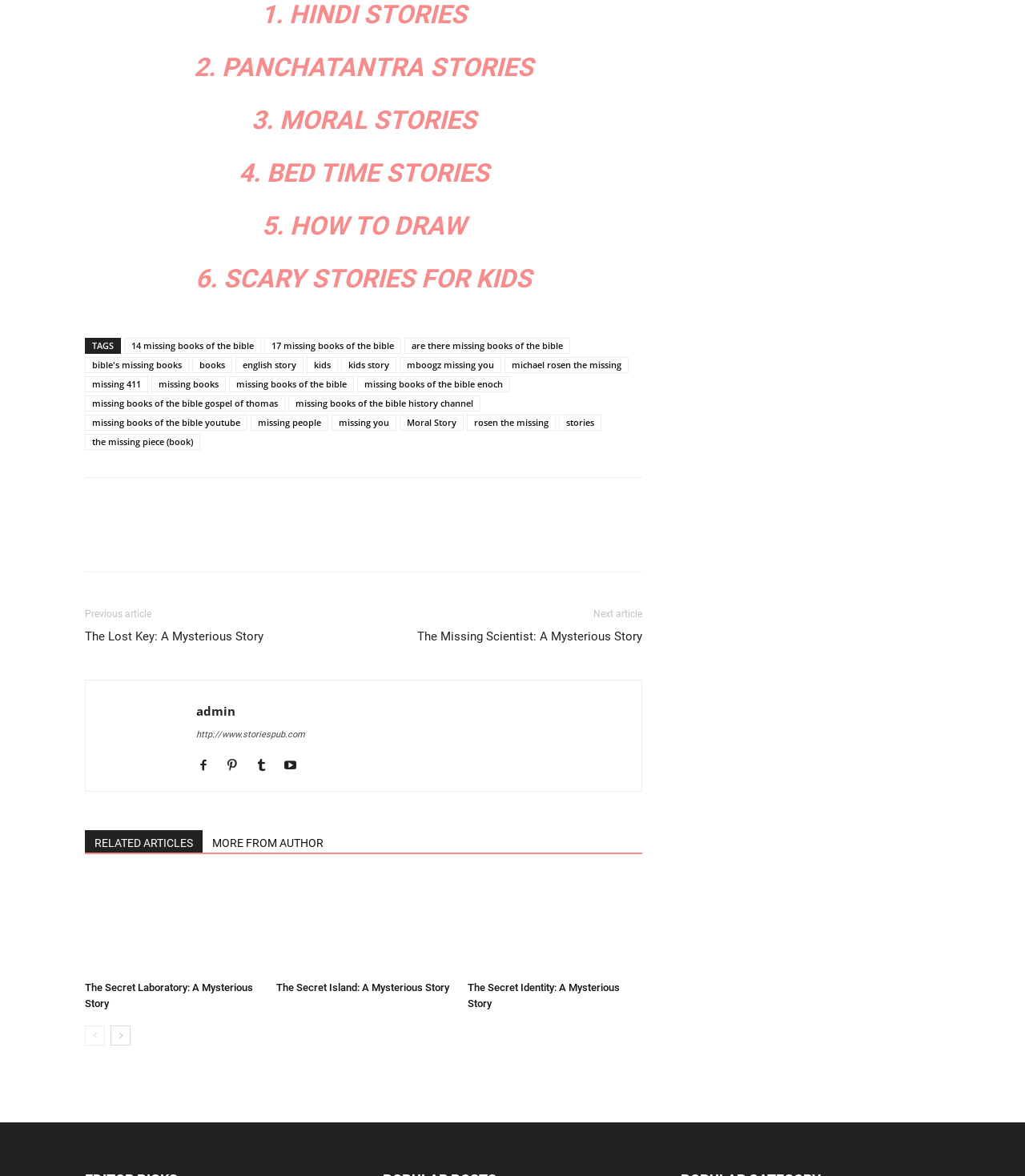Determine the coordinates of the bounding box that should be clicked to complete the instruction: "visit 14 missing books of the bible". The coordinates should be represented by four float numbers between 0 and 1: [left, top, right, bottom].

[0.121, 0.288, 0.255, 0.301]